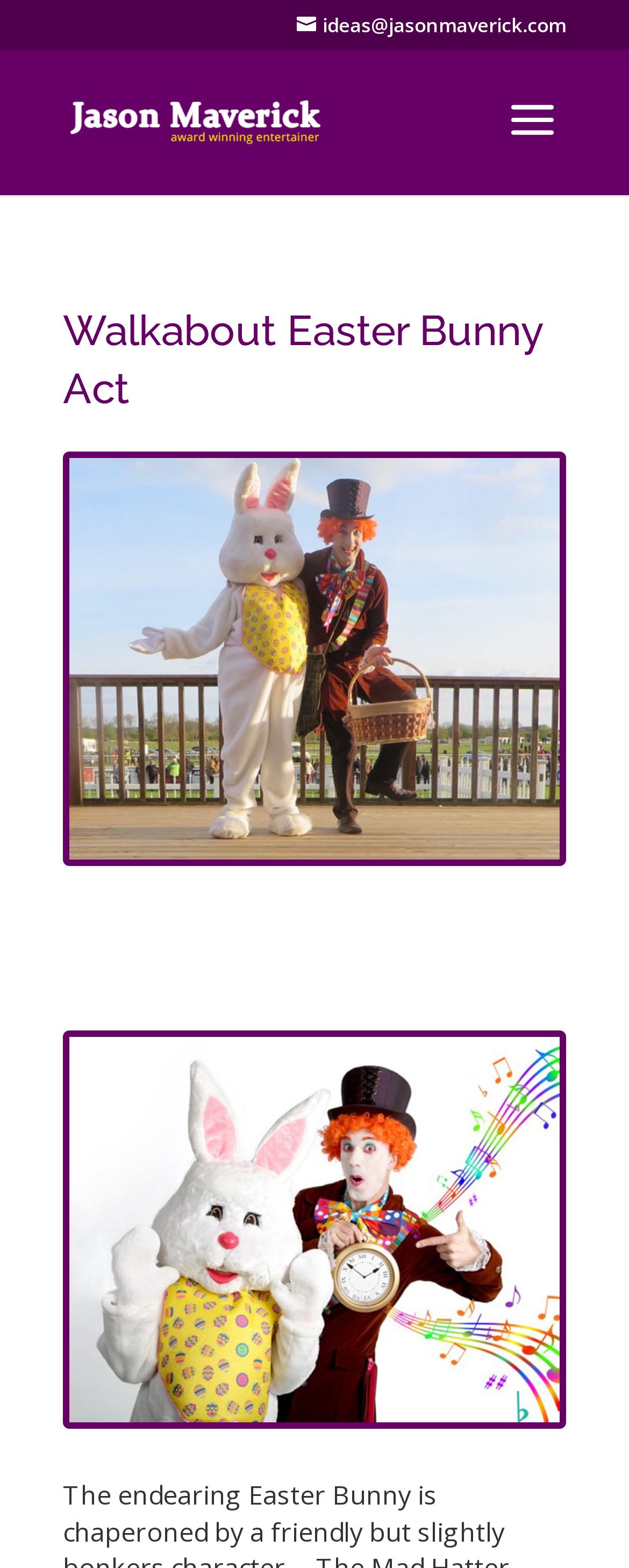Find the bounding box coordinates for the HTML element described in this sentence: "alt="Jason Maverick"". Provide the coordinates as four float numbers between 0 and 1, in the format [left, top, right, bottom].

[0.11, 0.067, 0.51, 0.086]